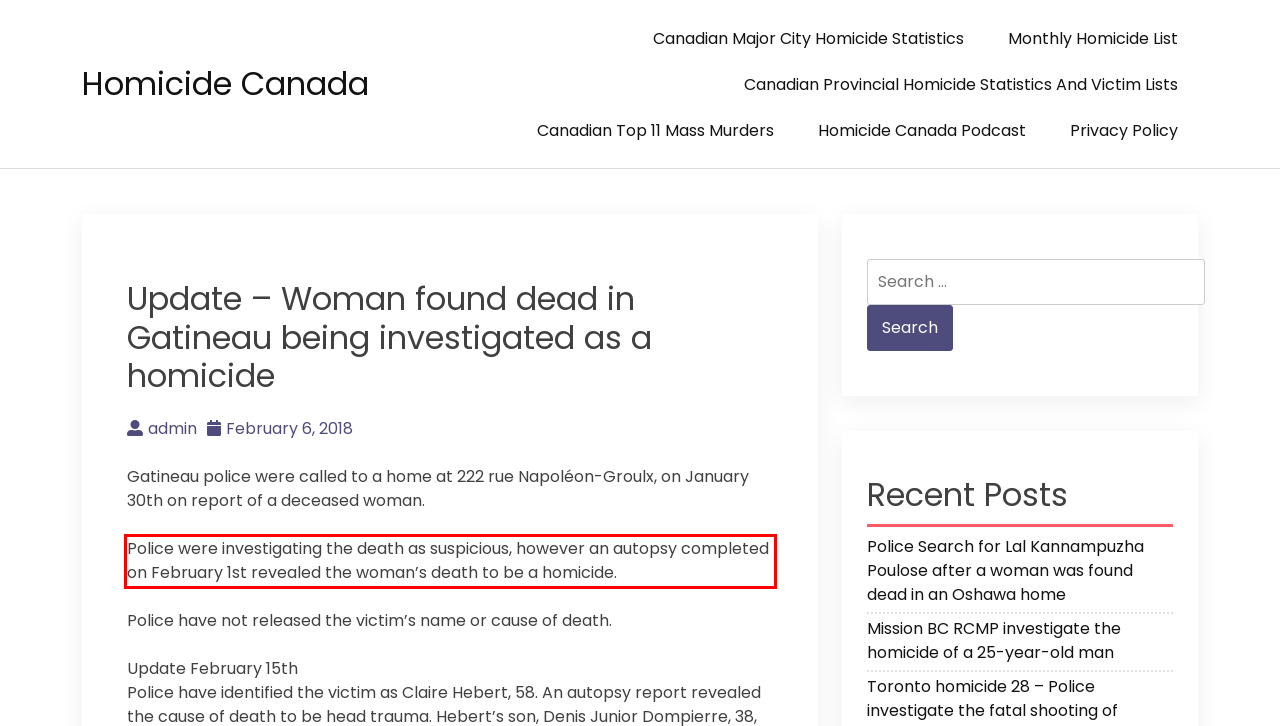You are given a screenshot of a webpage with a UI element highlighted by a red bounding box. Please perform OCR on the text content within this red bounding box.

Police were investigating the death as suspicious, however an autopsy completed on February 1st revealed the woman’s death to be a homicide.